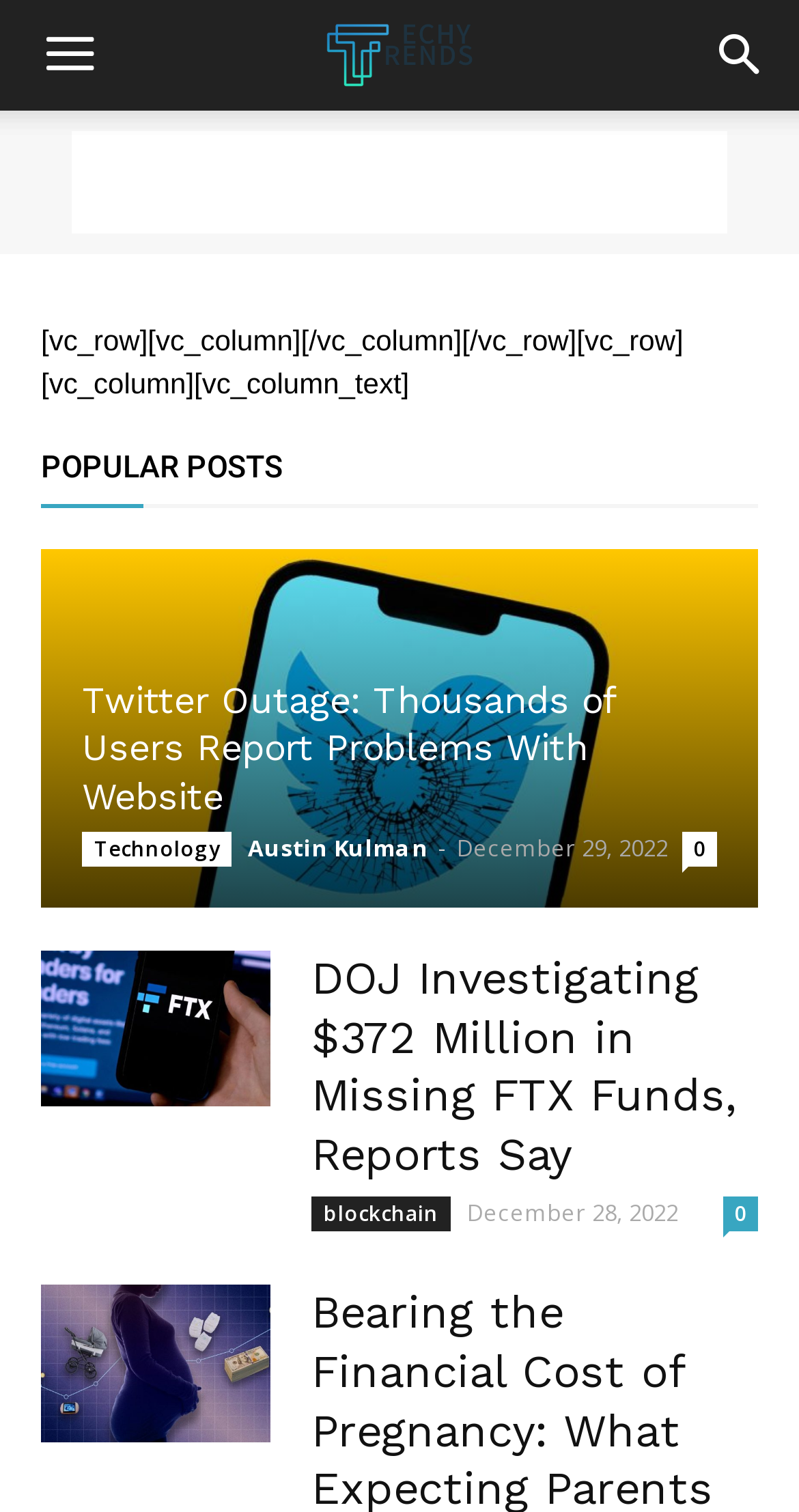How many comments are there on the second post?
Utilize the information in the image to give a detailed answer to the question.

The number of comments on the second post is indicated by the link '0' next to the post title 'DOJ Investigating $372 Million in Missing FTX Funds, Reports Say'.